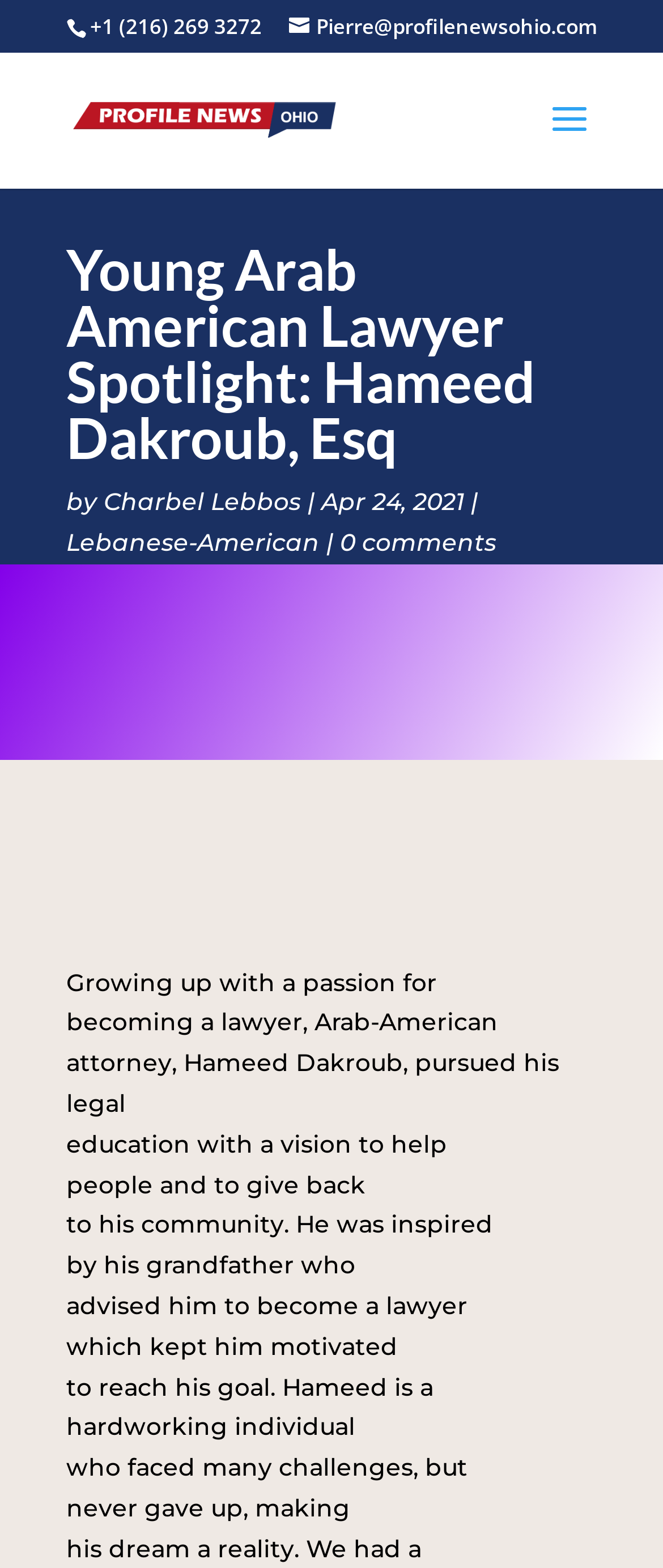What is the nationality of Hameed Dakroub? Analyze the screenshot and reply with just one word or a short phrase.

Lebanese-American